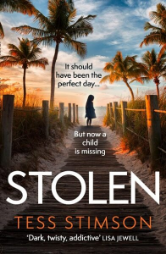Give an in-depth description of what is happening in the image.

The image features the book cover for "Stolen," written by Tess Stimson. The cover vividly depicts a serene beach scene at sunset, framed by tall palm trees and wooden walkways leading into the distance. A solitary figure stands contemplatively at the end of the path, silhouetted against the warm hues of the sky, creating an aura of mystery and intrigue. 

In large, bold lettering, the title "STOLEN" is prominently displayed at the bottom, alongside Tess Stimson's name. Above the title, a haunting tag line reads, "It should have been the perfect day… But now a child is missing," hinting at the suspenseful narrative contained within the pages. A commendation from author Lisa Jewell highlights the book's gripping nature, describing it as "Dark, twisty, addictive." This captivating cover art effectively sets the tone for the psychological suspense that Stimson is known for in her writing.